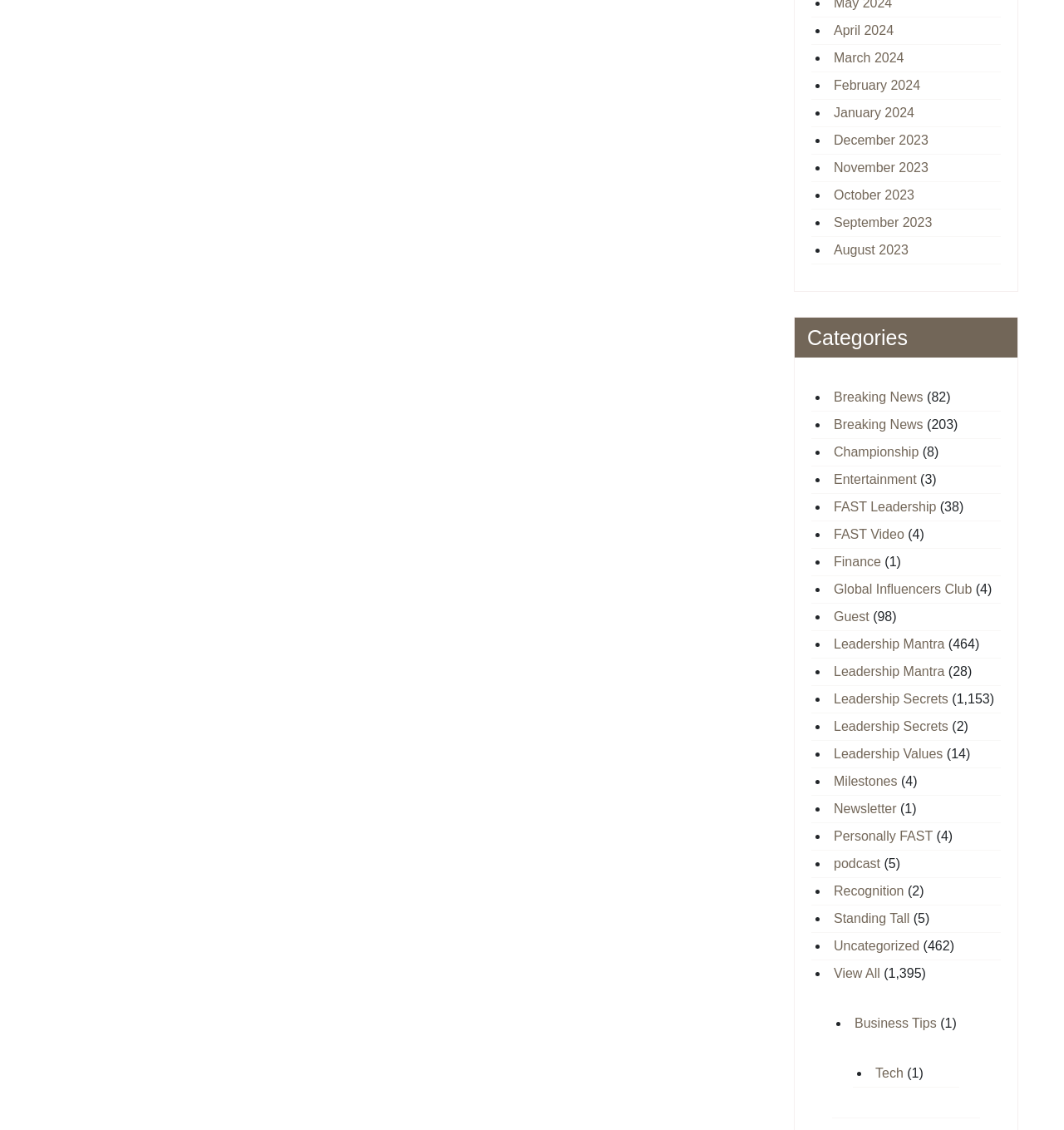From the element description Contact MPR IT, predict the bounding box coordinates of the UI element. The coordinates must be specified in the format (top-left x, top-left y, bottom-right x, bottom-right y) and should be within the 0 to 1 range.

None